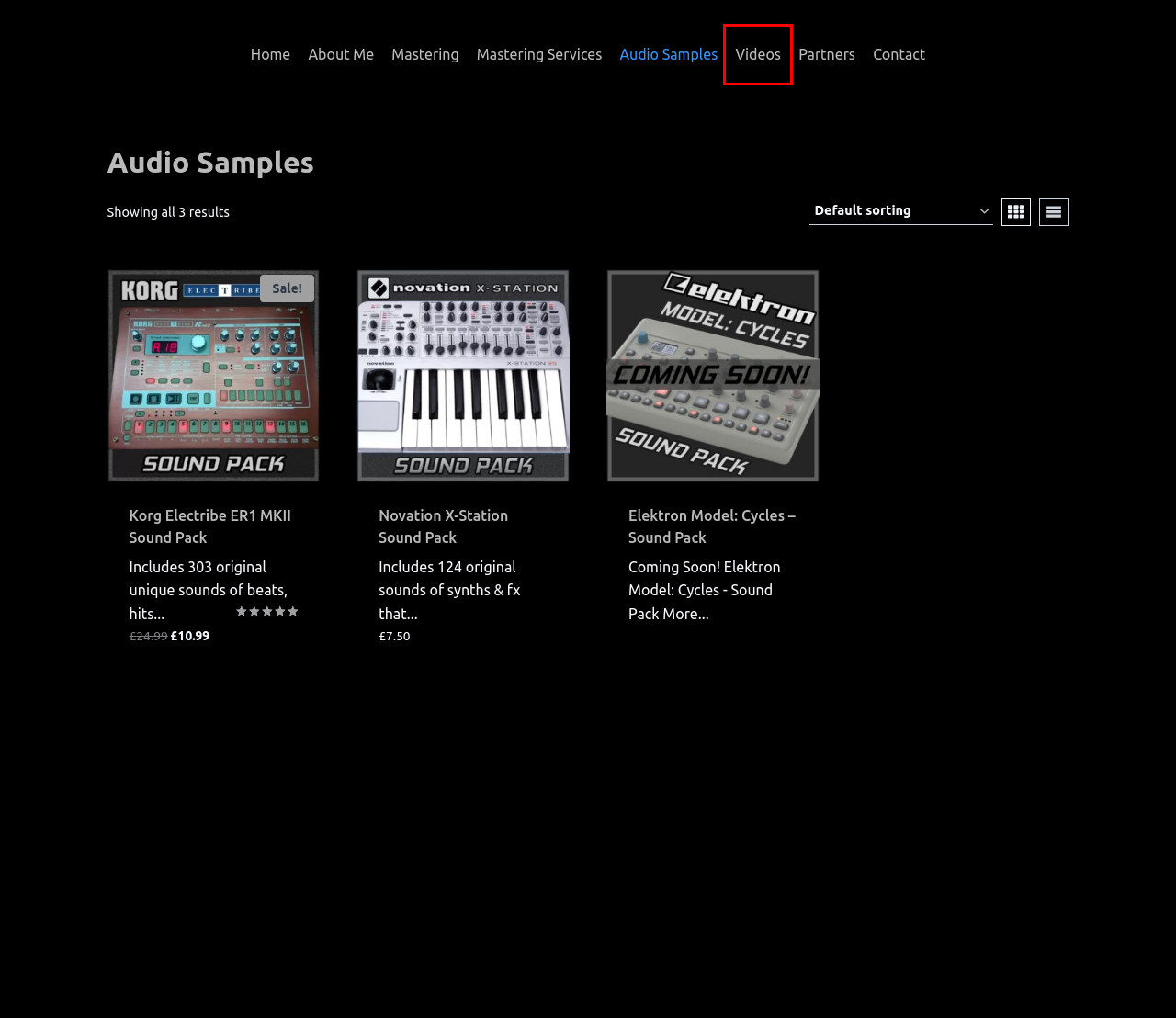Look at the screenshot of a webpage where a red bounding box surrounds a UI element. Your task is to select the best-matching webpage description for the new webpage after you click the element within the bounding box. The available options are:
A. About Me - Damian Henderson
B. Korg Electribe ER1 MKII Sound Pack - Damian Henderson
C. Contact - Damian Henderson
D. Damian Henderson, Audio Samples, Mastering & Music Services.
E. Novation X-Station Sound Pack - Damian Henderson
F. Videos - Damian Henderson - Hardware Jams & Interviews
G. Elektron Model: Cycles – Sound Pack - Damian Henderson
H. Mastering Services - Mixing & Stem Mastering

F